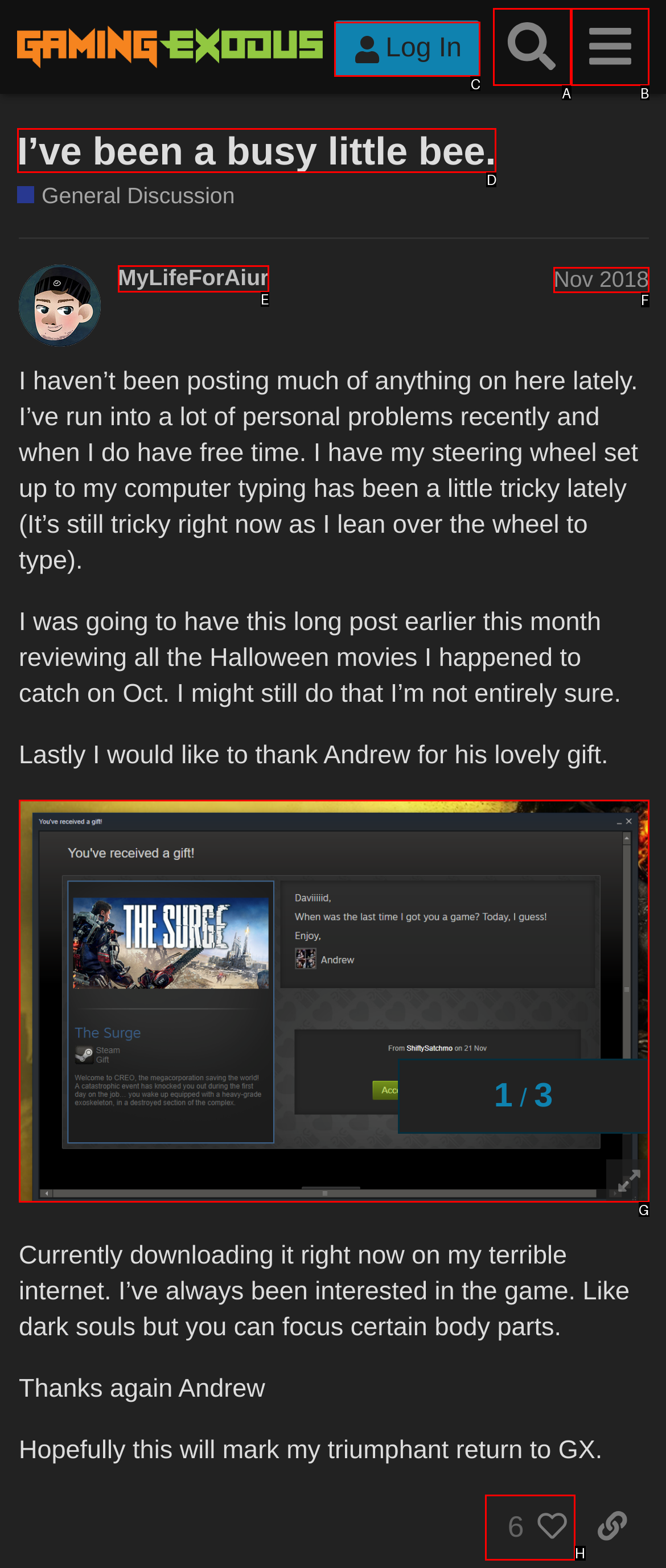Identify the correct UI element to click on to achieve the following task: Click the 'Log In' button Respond with the corresponding letter from the given choices.

C